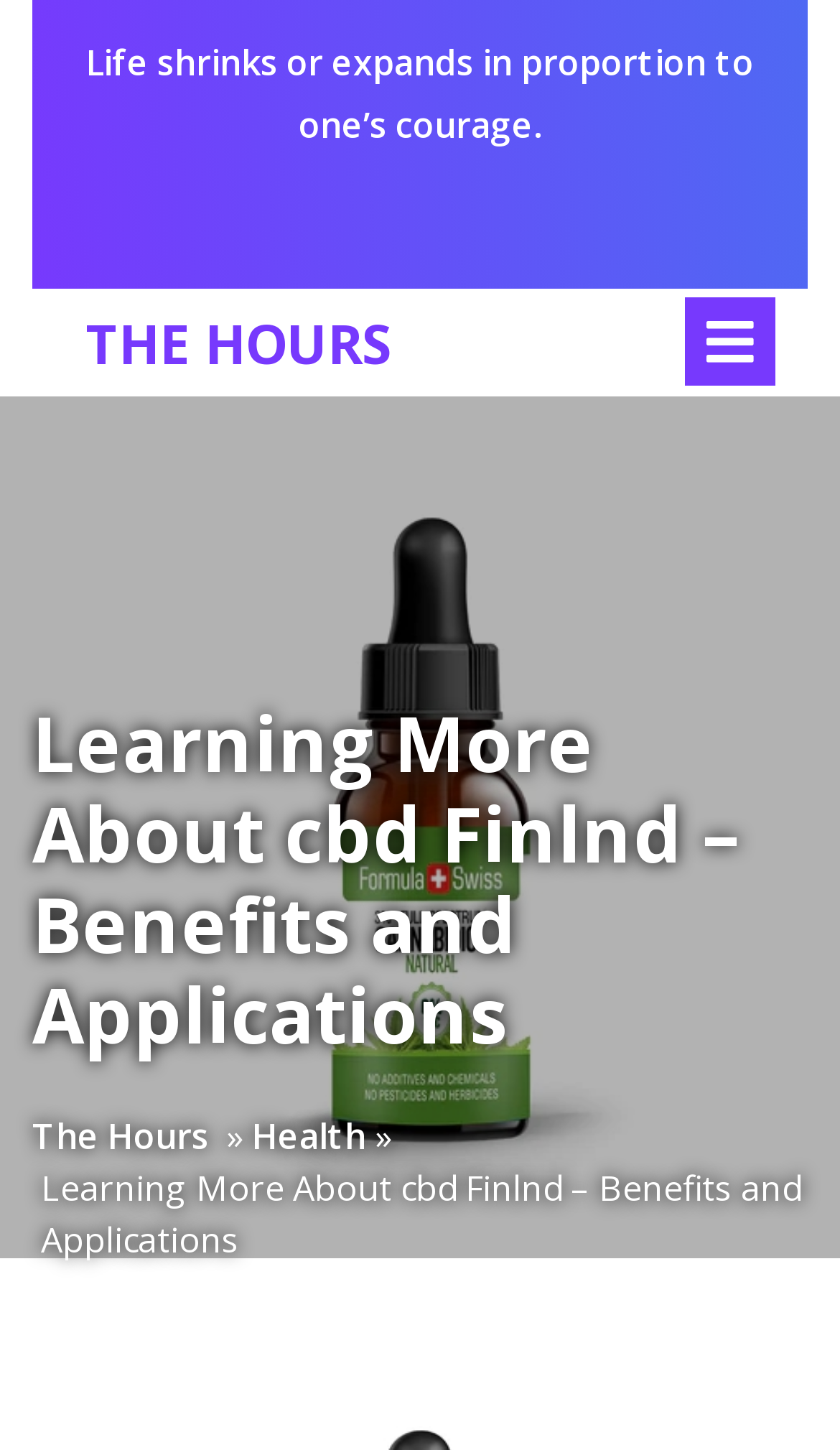Please determine the headline of the webpage and provide its content.

Learning More About cbd Finlnd – Benefits and Applications